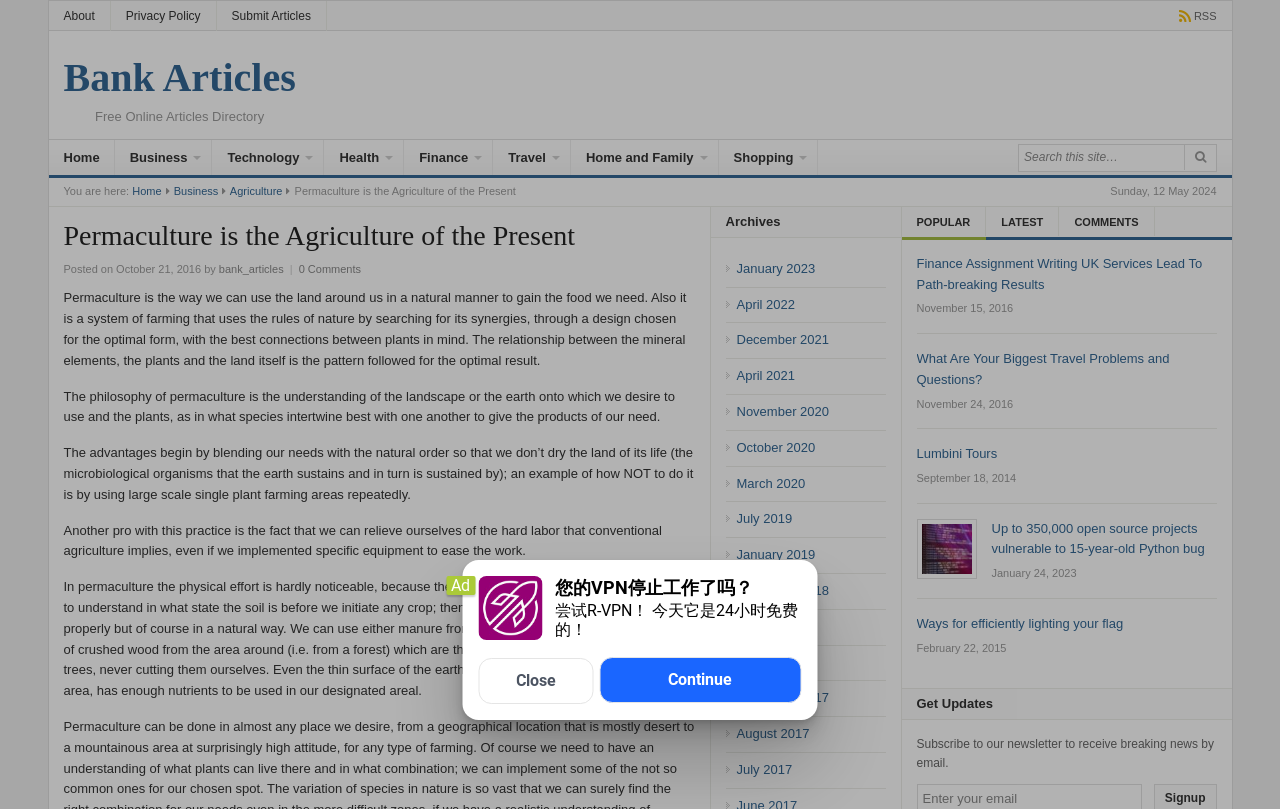Provide the bounding box coordinates of the section that needs to be clicked to accomplish the following instruction: "Search this site."

[0.796, 0.18, 0.921, 0.209]